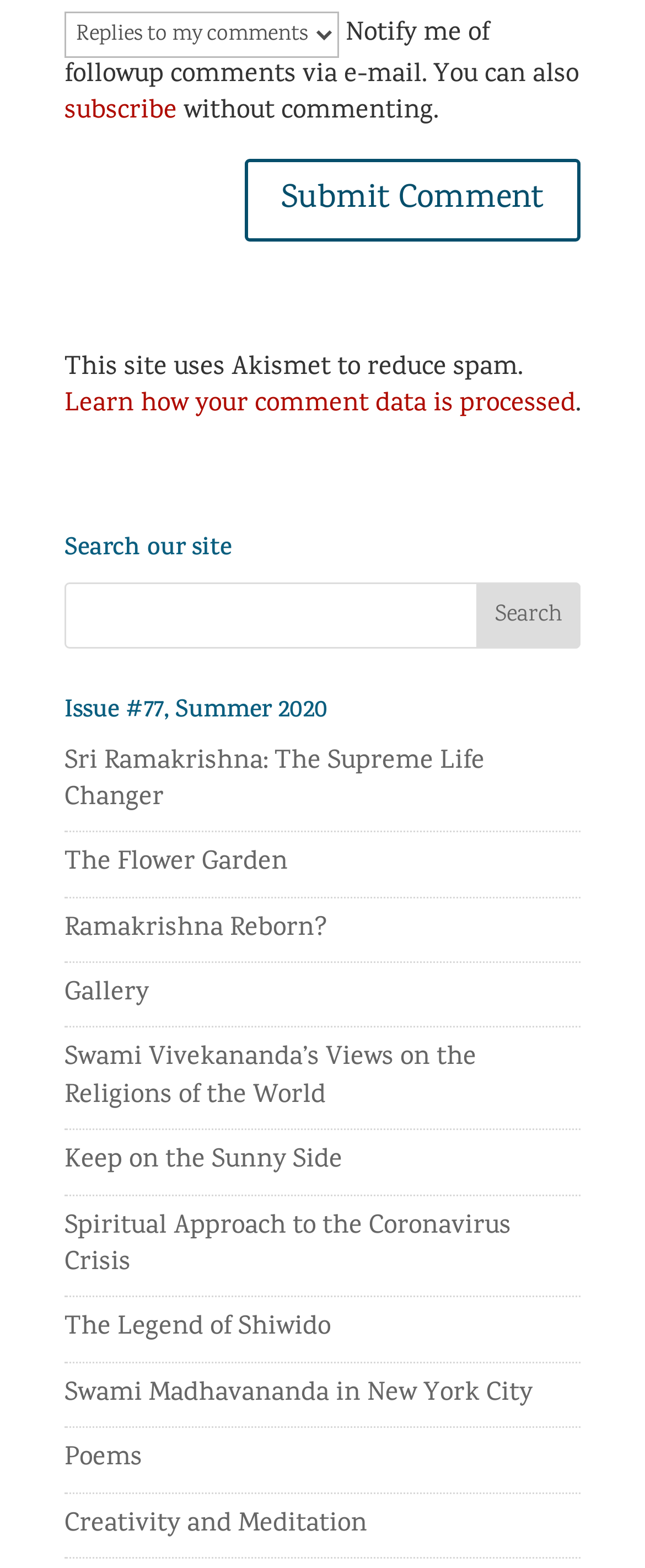What is the purpose of the checkbox 'Notify me of followup comments via e-mail'?
Please give a detailed and thorough answer to the question, covering all relevant points.

The checkbox 'Notify me of followup comments via e-mail' is located next to a text box and a button 'Submit Comment', suggesting that it is used to opt-in to receive followup comments via email when submitting a comment.